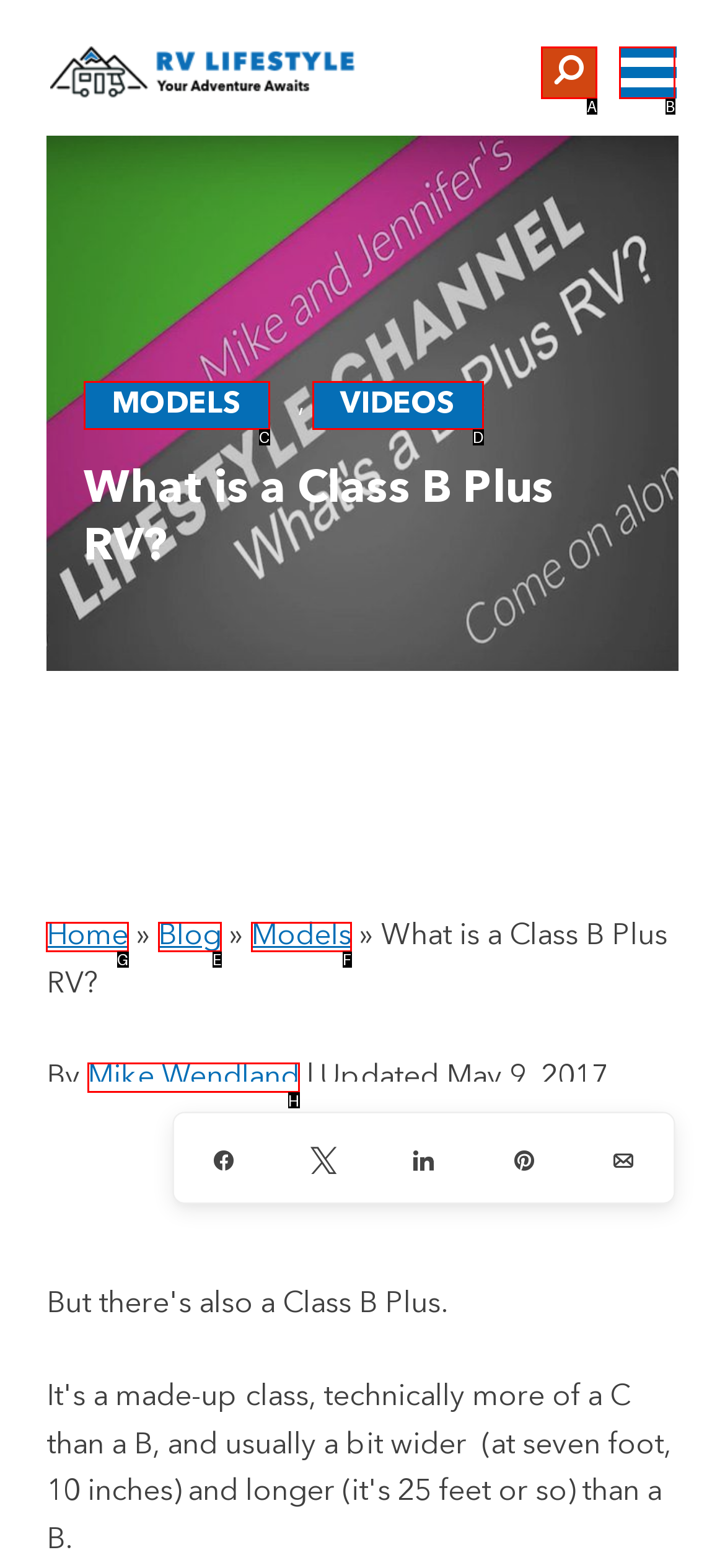To complete the task: Visit the 'Home' page, which option should I click? Answer with the appropriate letter from the provided choices.

G